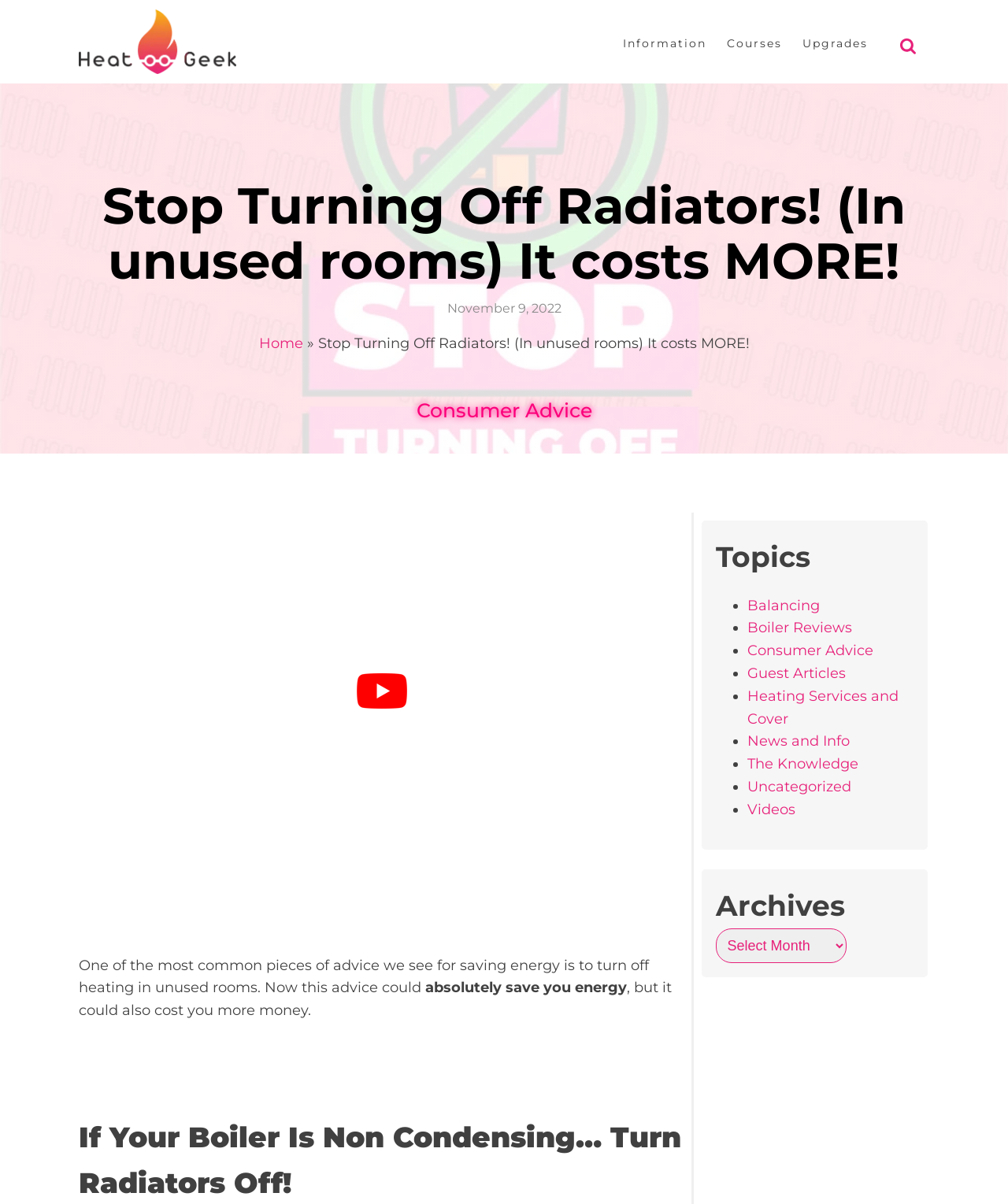Give the bounding box coordinates for the element described by: "car air filter".

None